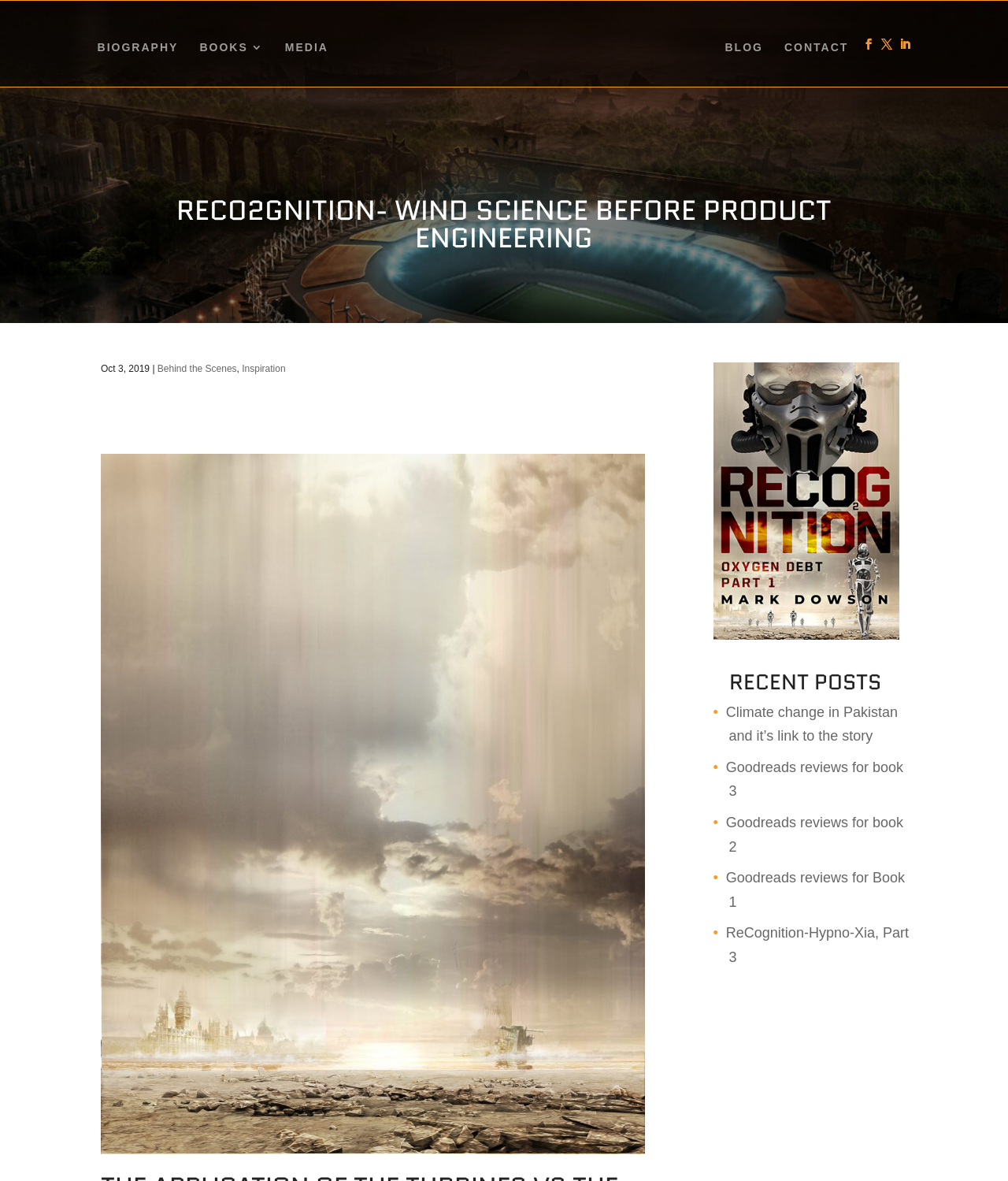Please find the main title text of this webpage.

RECO2GNITION- WIND SCIENCE BEFORE PRODUCT ENGINEERING